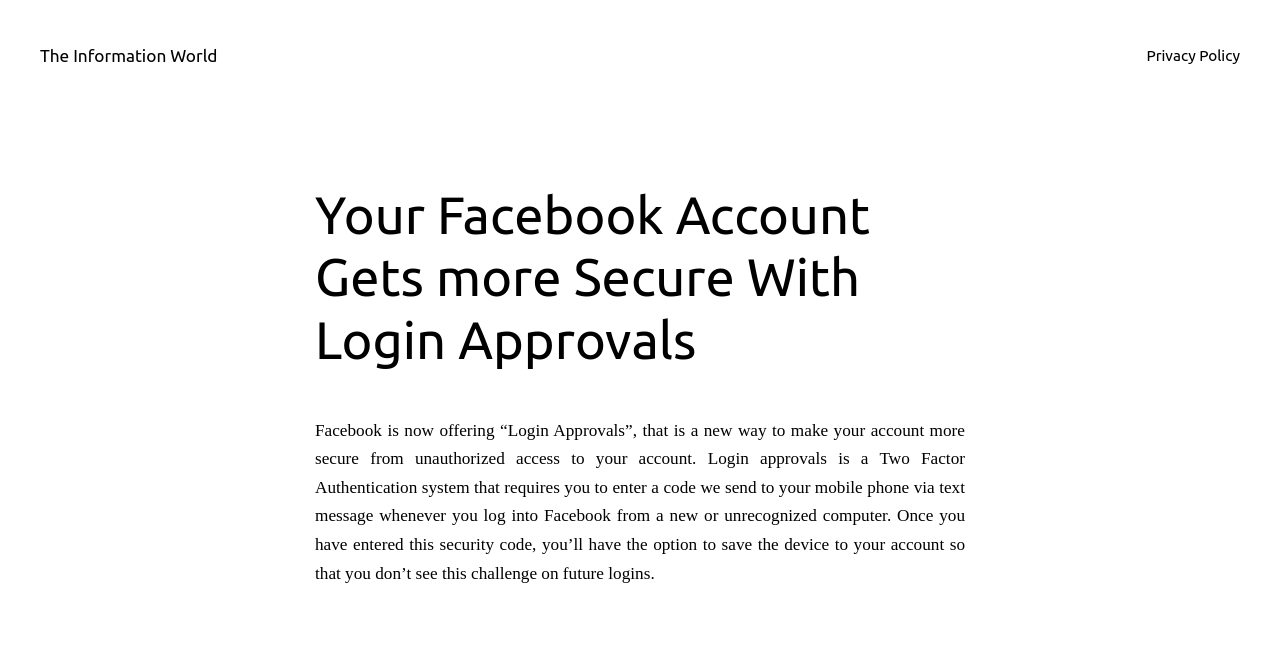Given the following UI element description: "The Information World", find the bounding box coordinates in the webpage screenshot.

[0.031, 0.071, 0.17, 0.1]